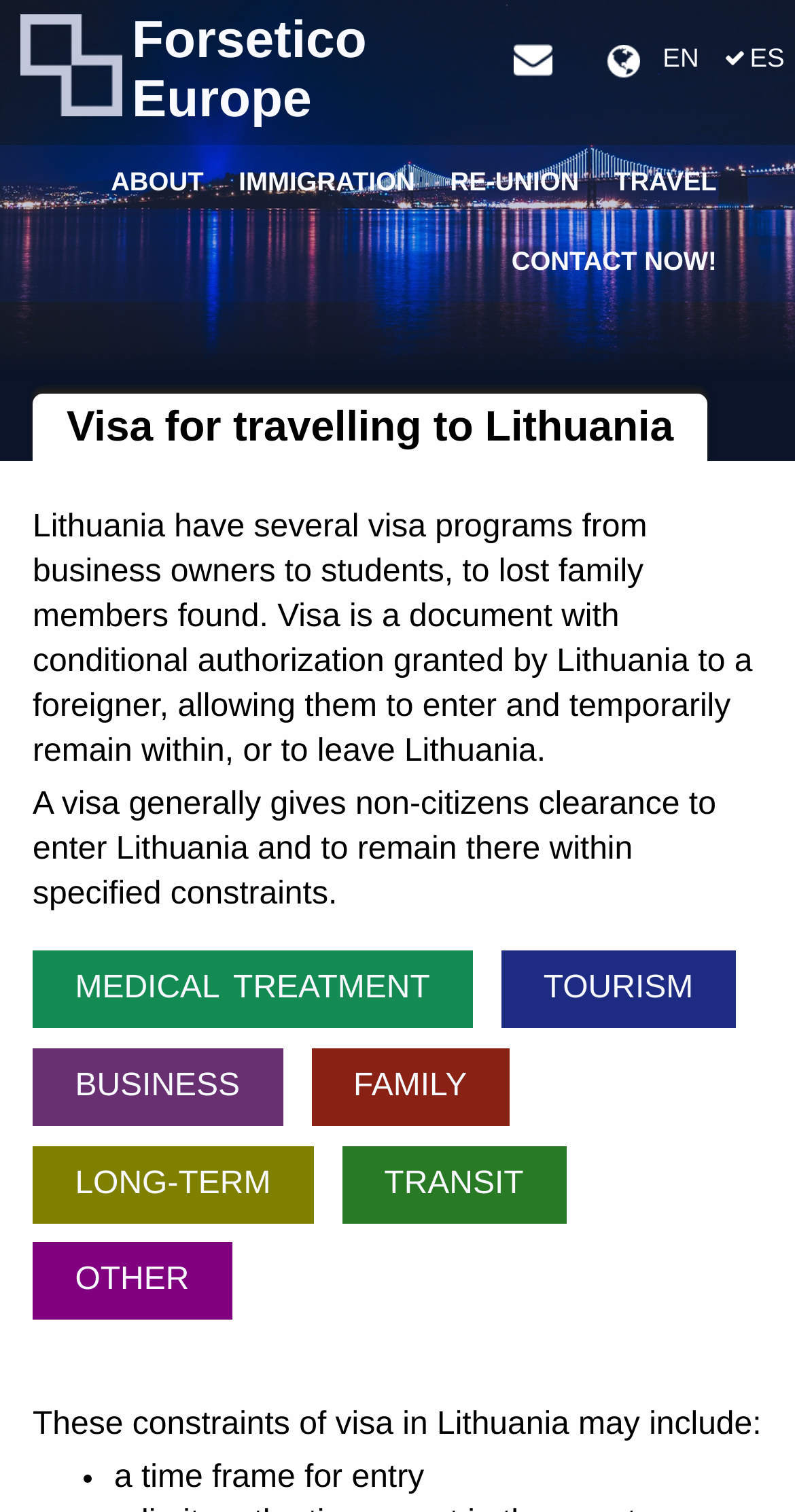What is a visa according to the webpage?
Use the image to answer the question with a single word or phrase.

Document with conditional authorization